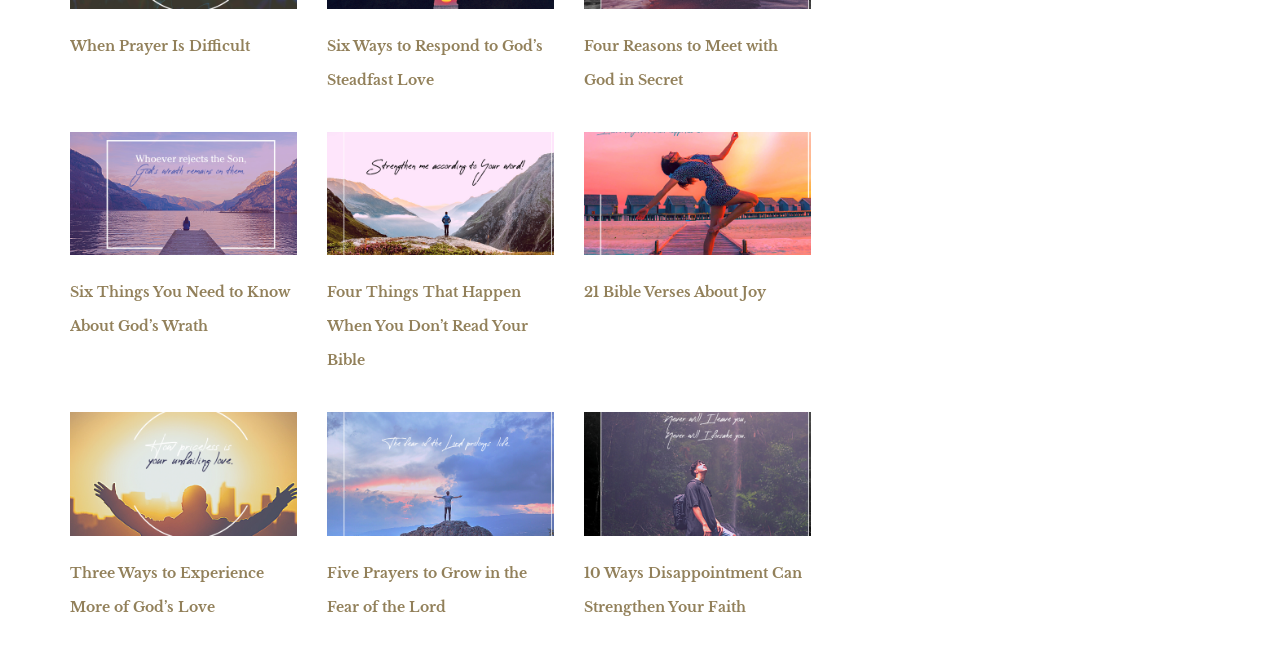Determine the bounding box coordinates for the UI element with the following description: "21 Bible Verses About Joy". The coordinates should be four float numbers between 0 and 1, represented as [left, top, right, bottom].

[0.456, 0.436, 0.598, 0.464]